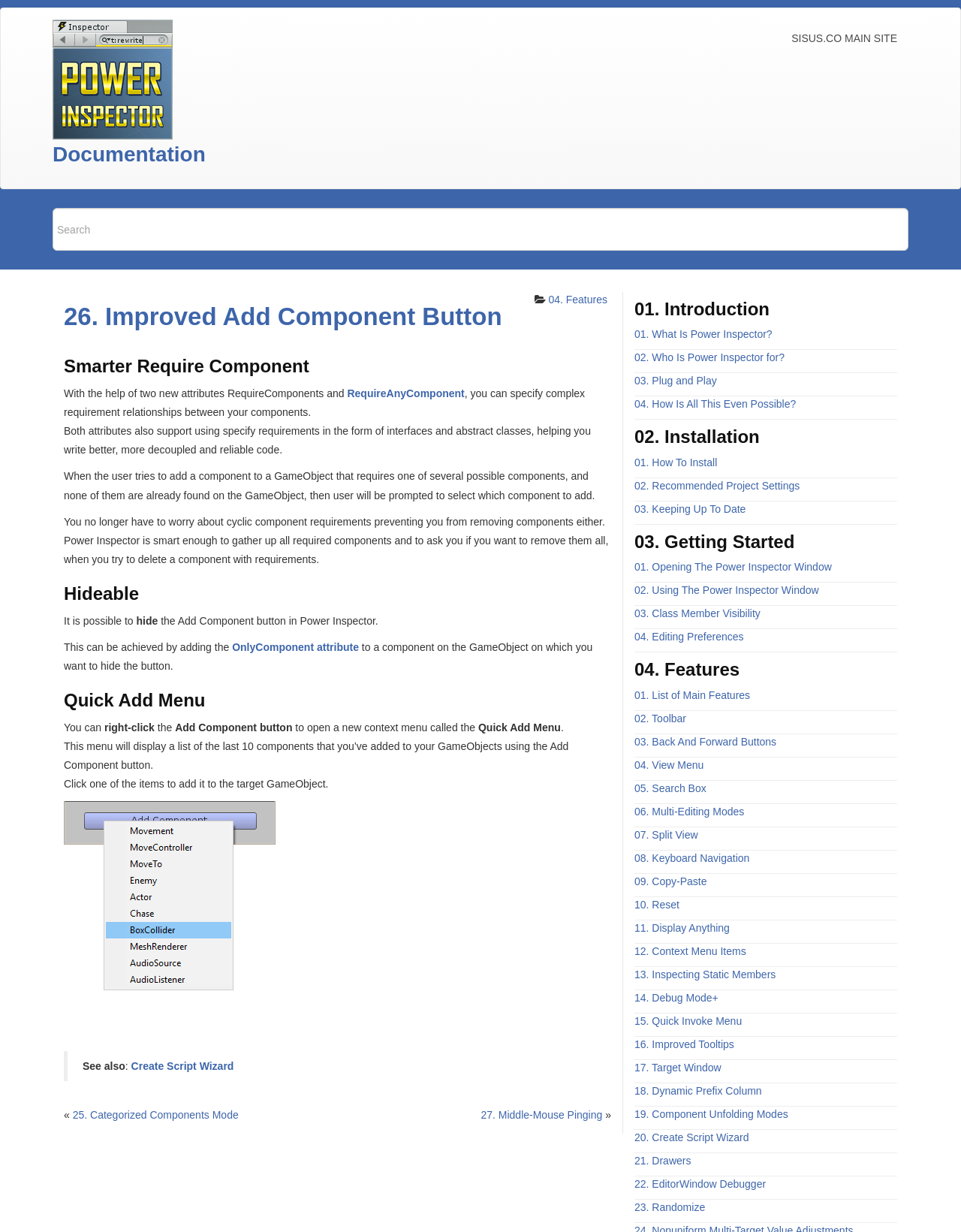Please find the top heading of the webpage and generate its text.

Smarter Require Component